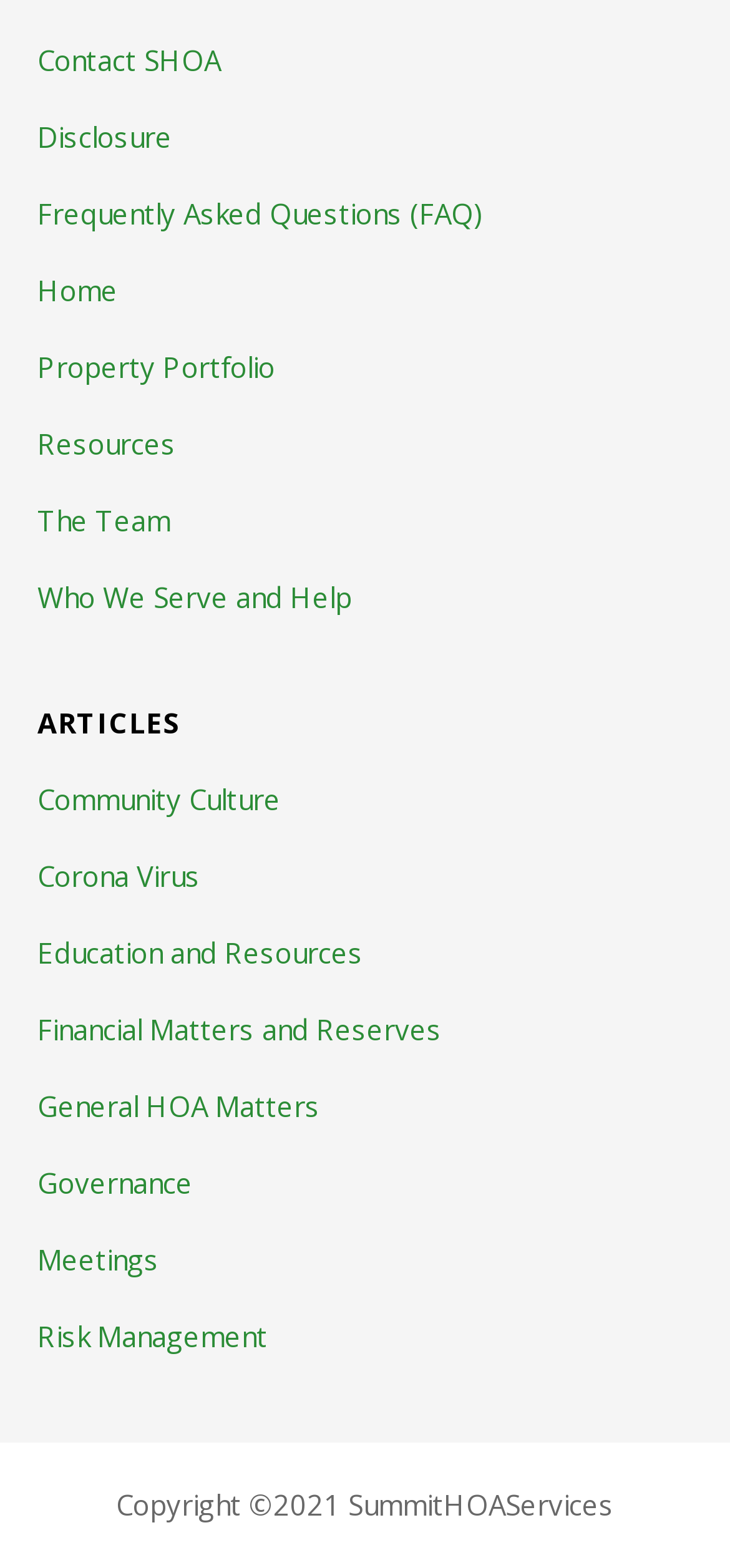Please specify the bounding box coordinates of the clickable region to carry out the following instruction: "view property portfolio". The coordinates should be four float numbers between 0 and 1, in the format [left, top, right, bottom].

[0.051, 0.21, 0.949, 0.259]